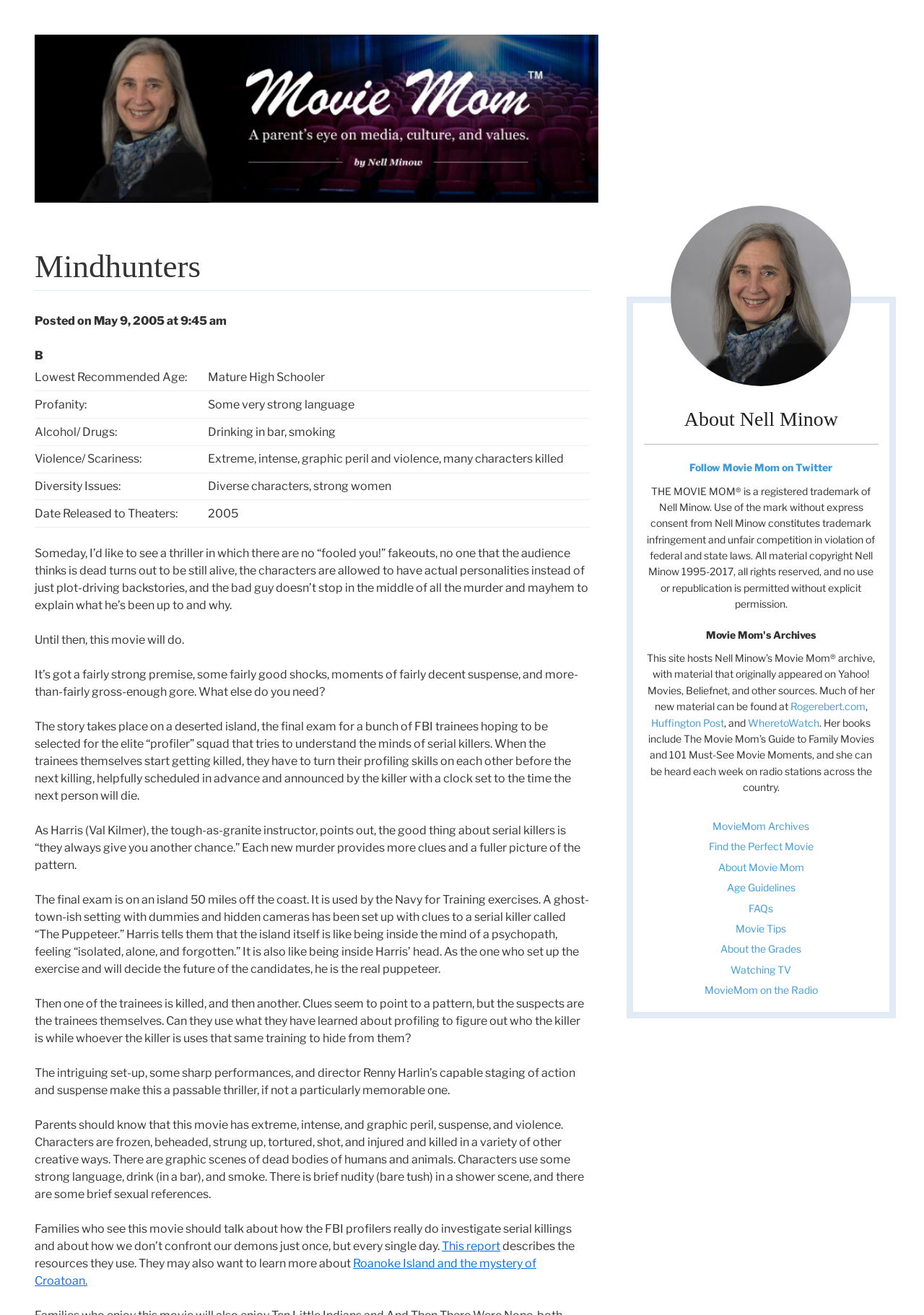Look at the image and answer the question in detail:
What is the name of the movie being reviewed?

The name of the movie being reviewed can be found in the heading element 'Mindhunters' which is a child of the image element 'Movie Mom'.